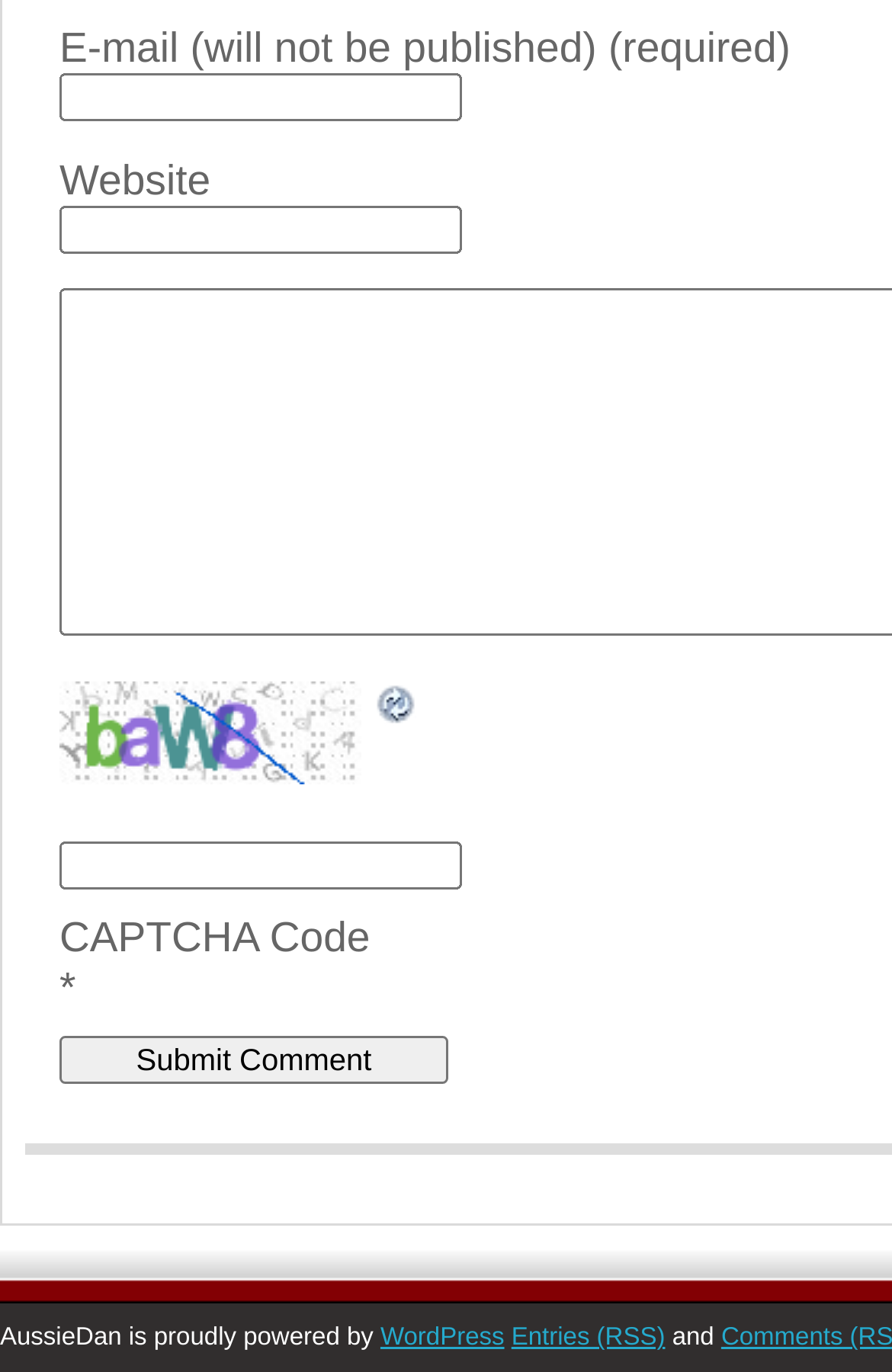What is the required field indicated by the '*' symbol?
Offer a detailed and exhaustive answer to the question.

The '*' symbol is located next to the 'CAPTCHA Code' textbox, indicating that this field is required to be filled in by the user, likely to prevent spam or automated submissions.